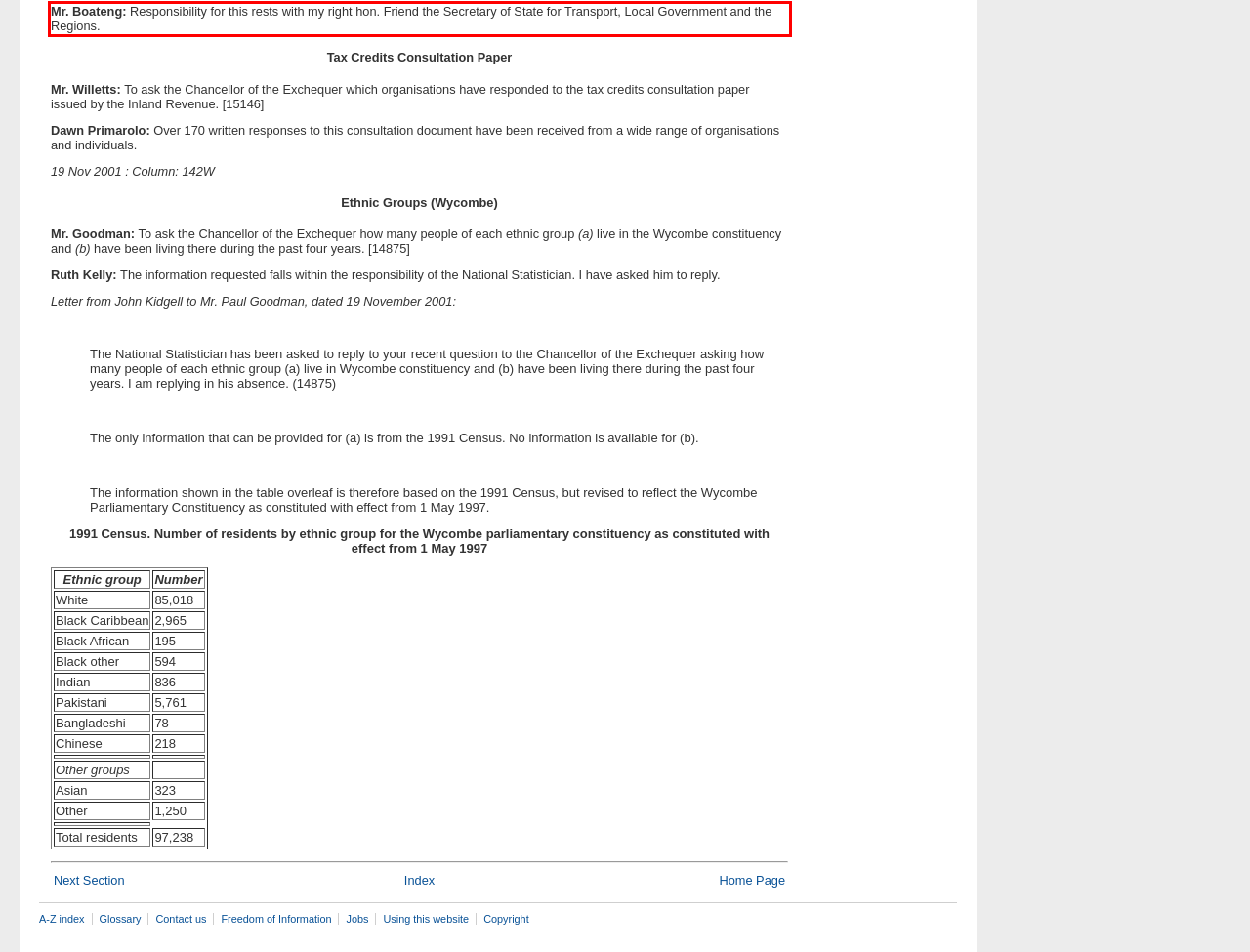Please analyze the provided webpage screenshot and perform OCR to extract the text content from the red rectangle bounding box.

Mr. Boateng: Responsibility for this rests with my right hon. Friend the Secretary of State for Transport, Local Government and the Regions.